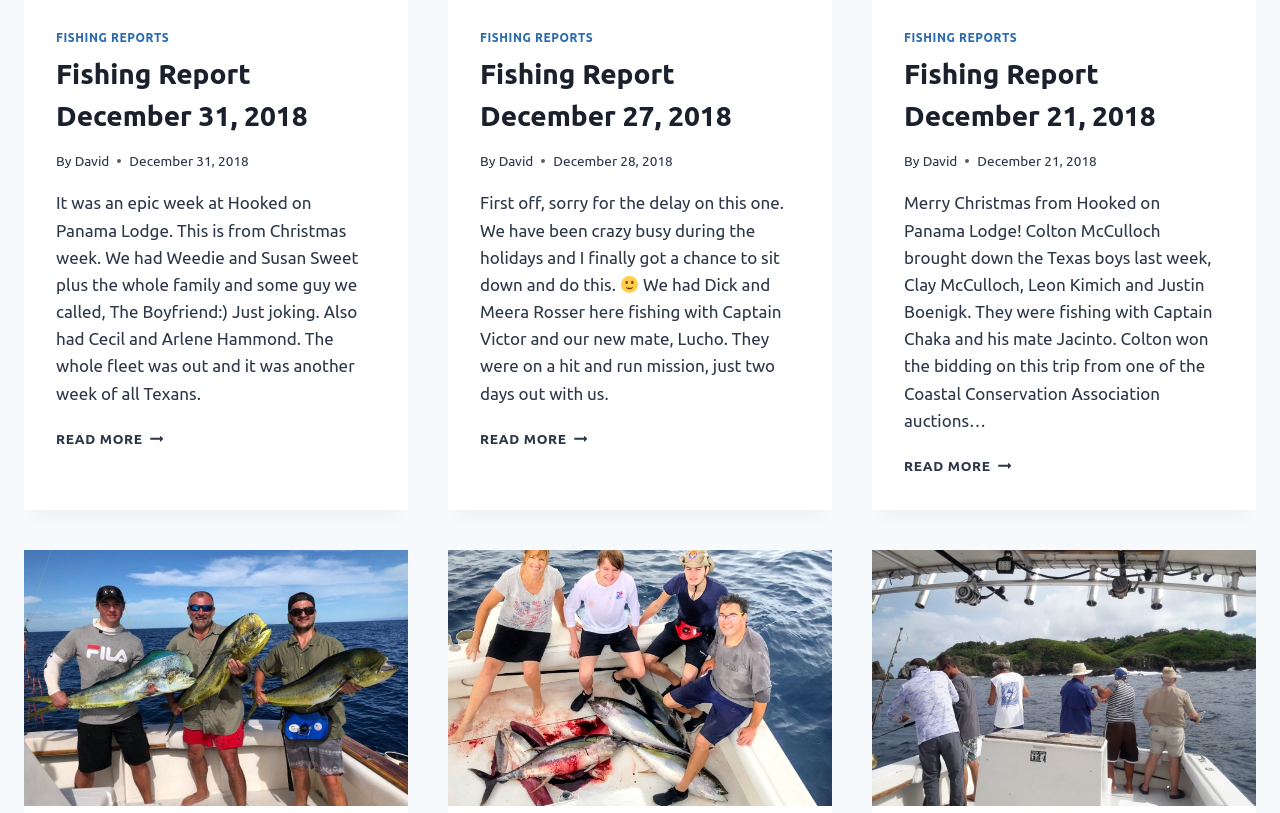Determine the bounding box for the described UI element: "Fishing Reports".

[0.044, 0.038, 0.132, 0.054]